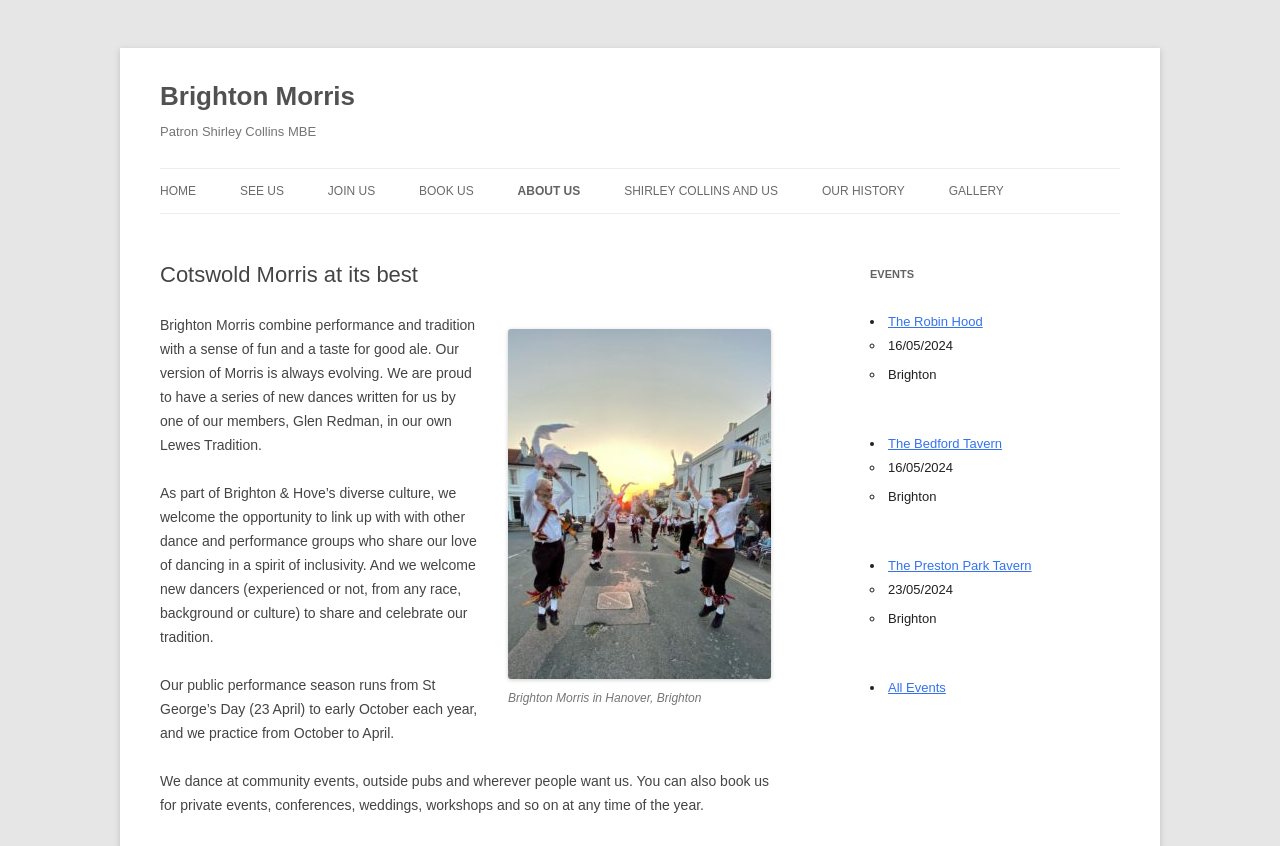Identify the bounding box for the described UI element. Provide the coordinates in (top-left x, top-left y, bottom-right x, bottom-right y) format with values ranging from 0 to 1: Gallery

[0.741, 0.2, 0.784, 0.252]